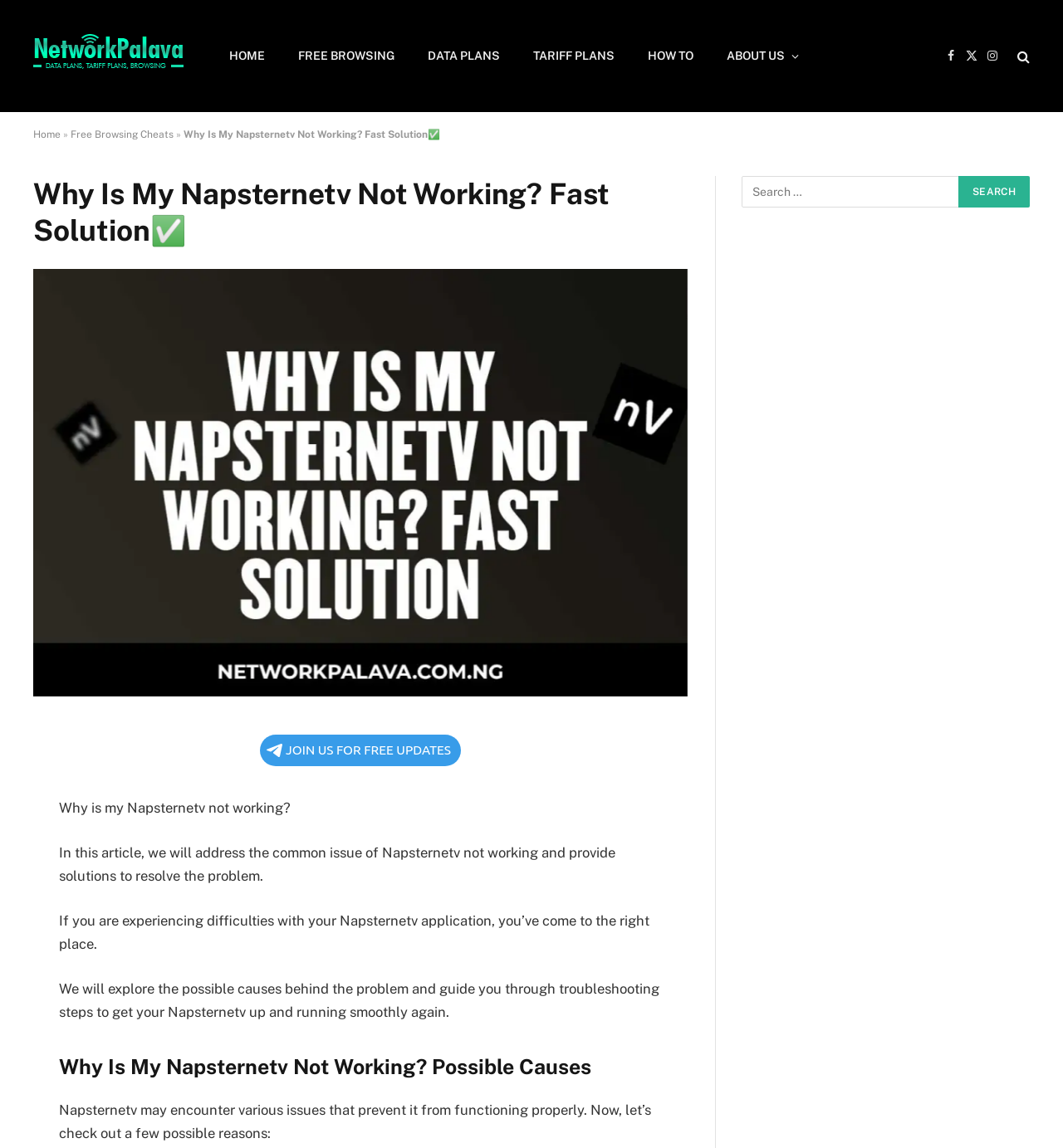Specify the bounding box coordinates (top-left x, top-left y, bottom-right x, bottom-right y) of the UI element in the screenshot that matches this description: HOME

[0.2, 0.0, 0.265, 0.098]